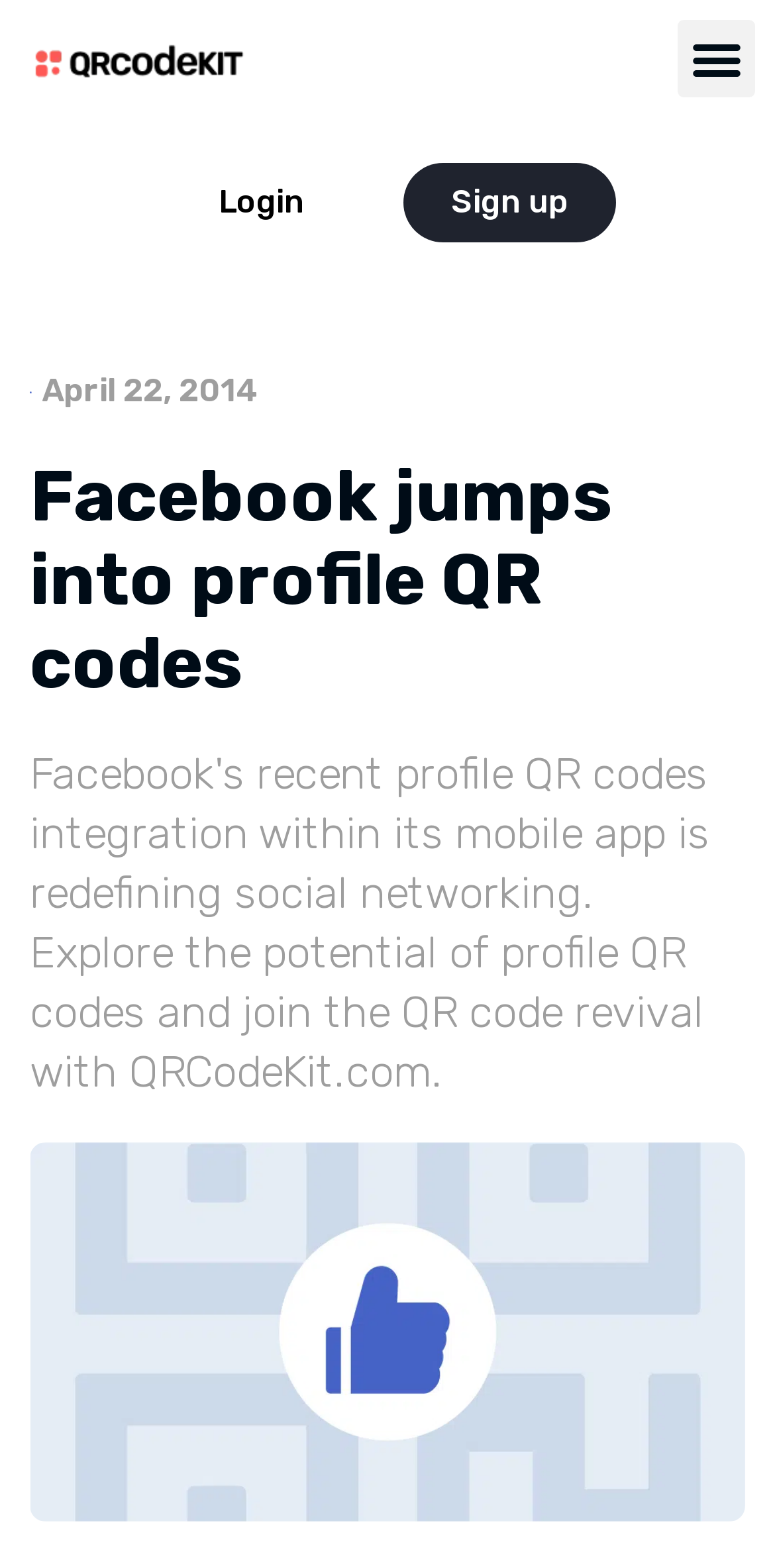What is the logo of this website?
Please respond to the question thoroughly and include all relevant details.

I determined this by looking at the top-left corner of the webpage, where I found an image with the description 'QR Code Kit logo', which is likely the logo of the website.